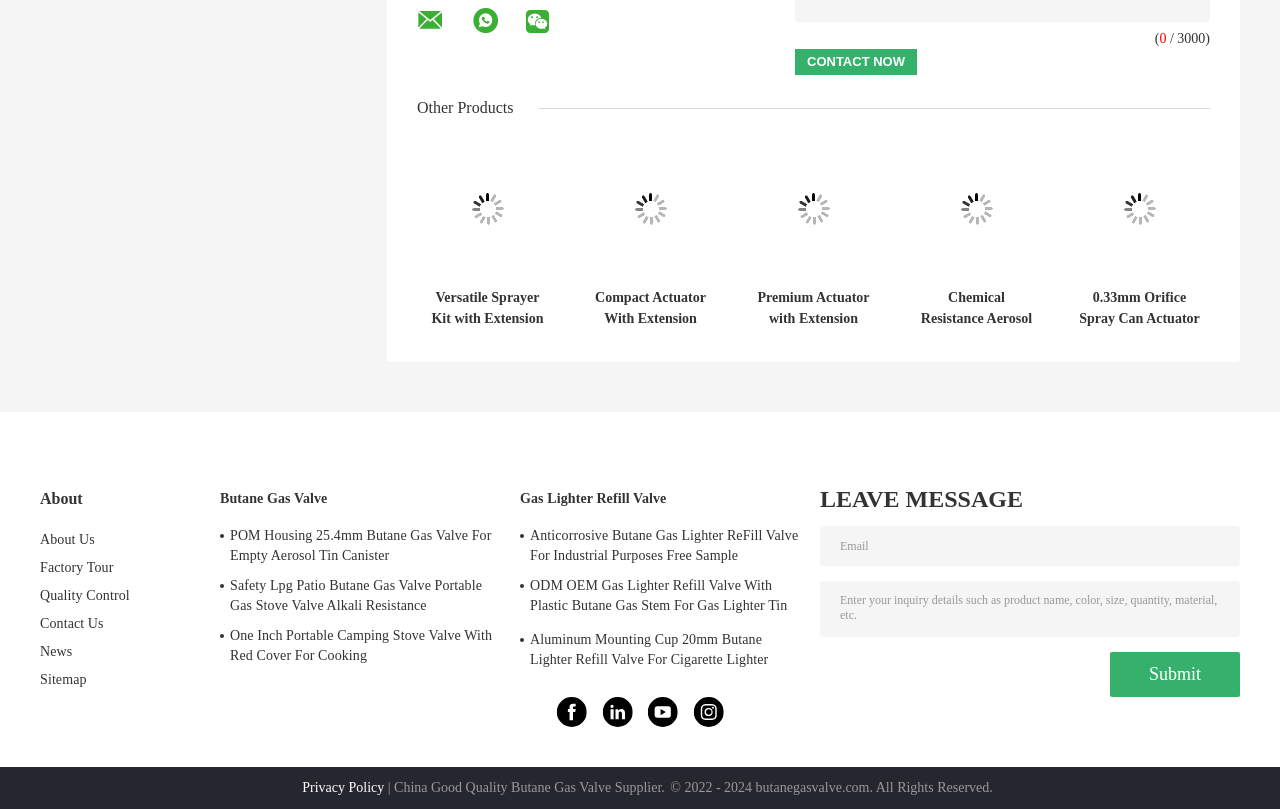Specify the bounding box coordinates of the element's area that should be clicked to execute the given instruction: "View 'About Us' page". The coordinates should be four float numbers between 0 and 1, i.e., [left, top, right, bottom].

[0.031, 0.658, 0.074, 0.676]